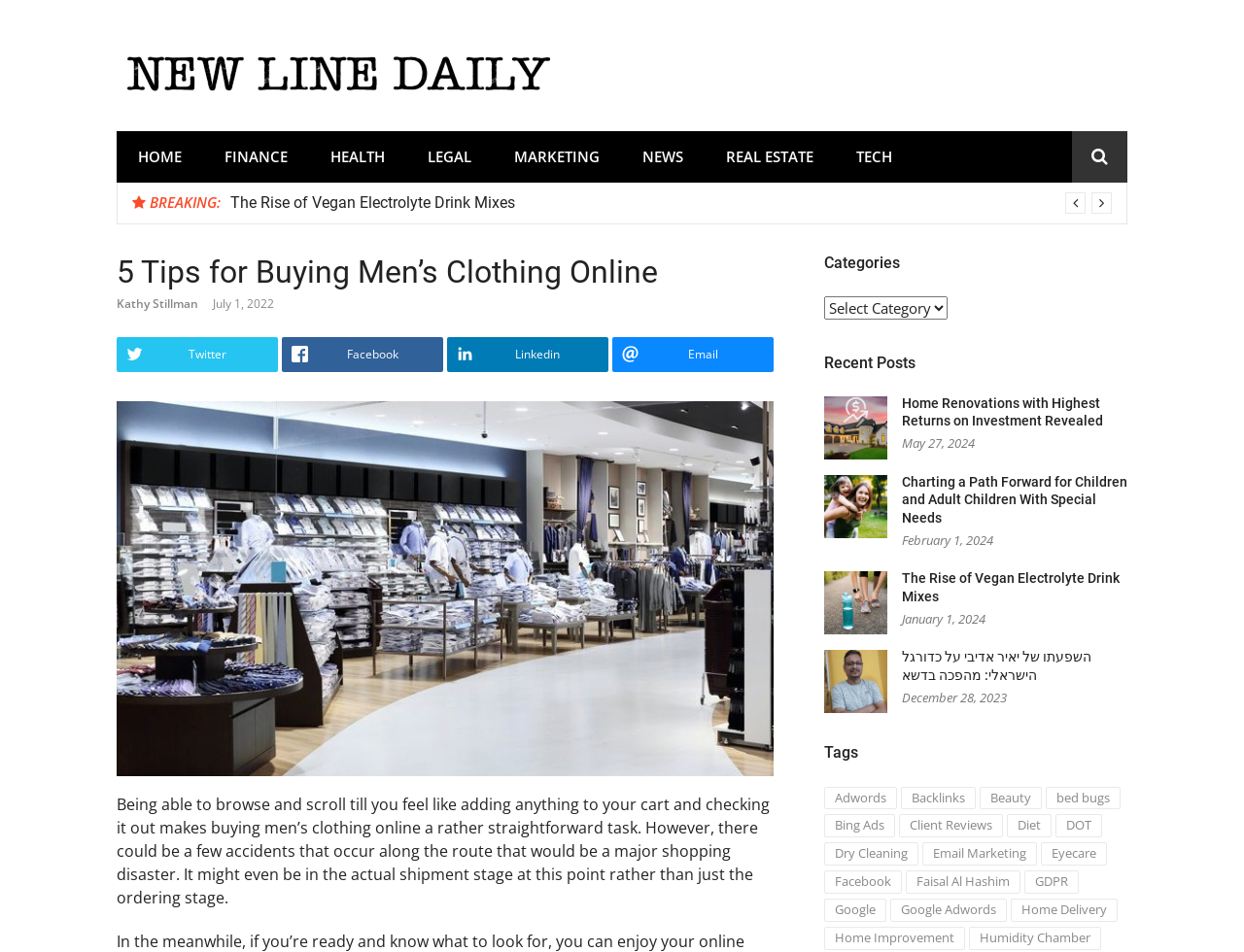Identify the bounding box coordinates of the area you need to click to perform the following instruction: "Browse the 'Recent Posts' section".

[0.662, 0.371, 0.906, 0.391]